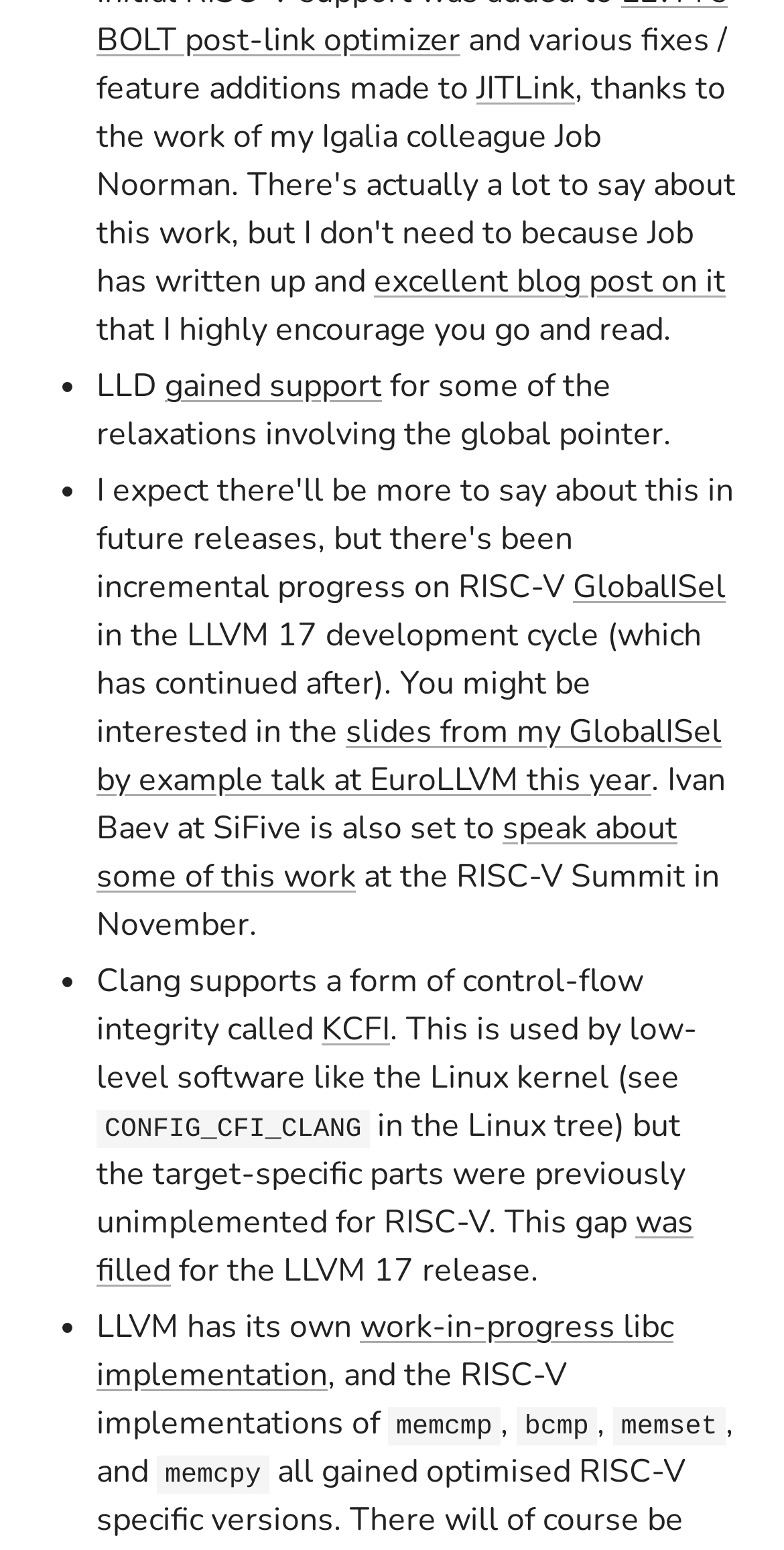Refer to the screenshot and give an in-depth answer to this question: What is the topic of the blog post?

Based on the content of the webpage, it appears to be discussing the development and features of RISC-V and LLVM, including support for control-flow integrity and libc implementation.